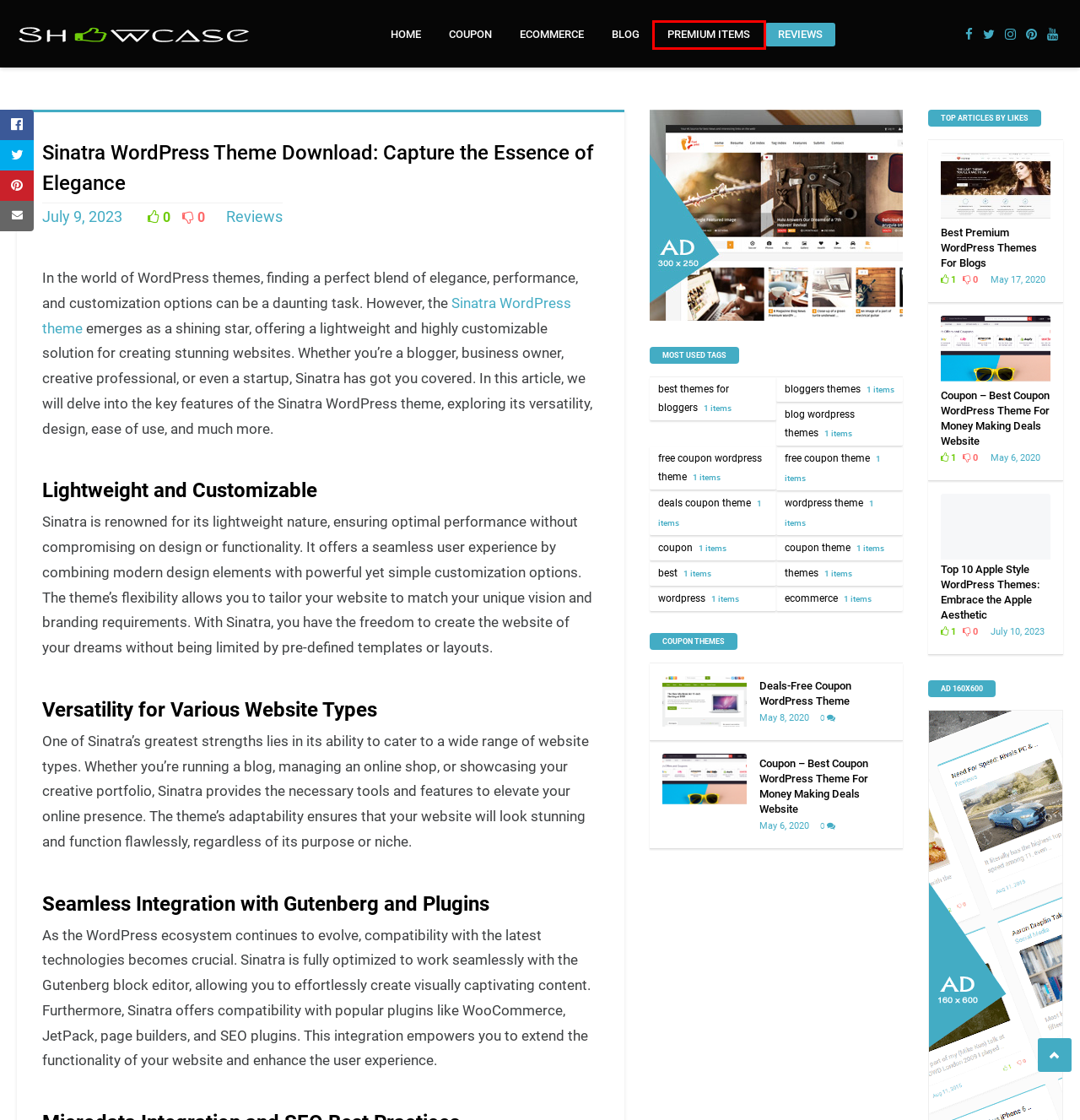Observe the provided screenshot of a webpage with a red bounding box around a specific UI element. Choose the webpage description that best fits the new webpage after you click on the highlighted element. These are your options:
A. Premium Items Archives - Best Premium eCommerce Wordpress Themes 2020
B. coupon theme Archives - Best Premium eCommerce Wordpress Themes 2020
C. coupon Archives - Best Premium eCommerce Wordpress Themes 2020
D. deals coupon theme Archives - Best Premium eCommerce Wordpress Themes 2020
E. blog wordpress themes Archives - Best Premium eCommerce Wordpress Themes 2020
F. Sinatra Free WordPress Theme - Demo & Download
G. Coupon Archives - Best Premium eCommerce Wordpress Themes 2020
H. free coupon wordpress theme Archives - Best Premium eCommerce Wordpress Themes 2020

A